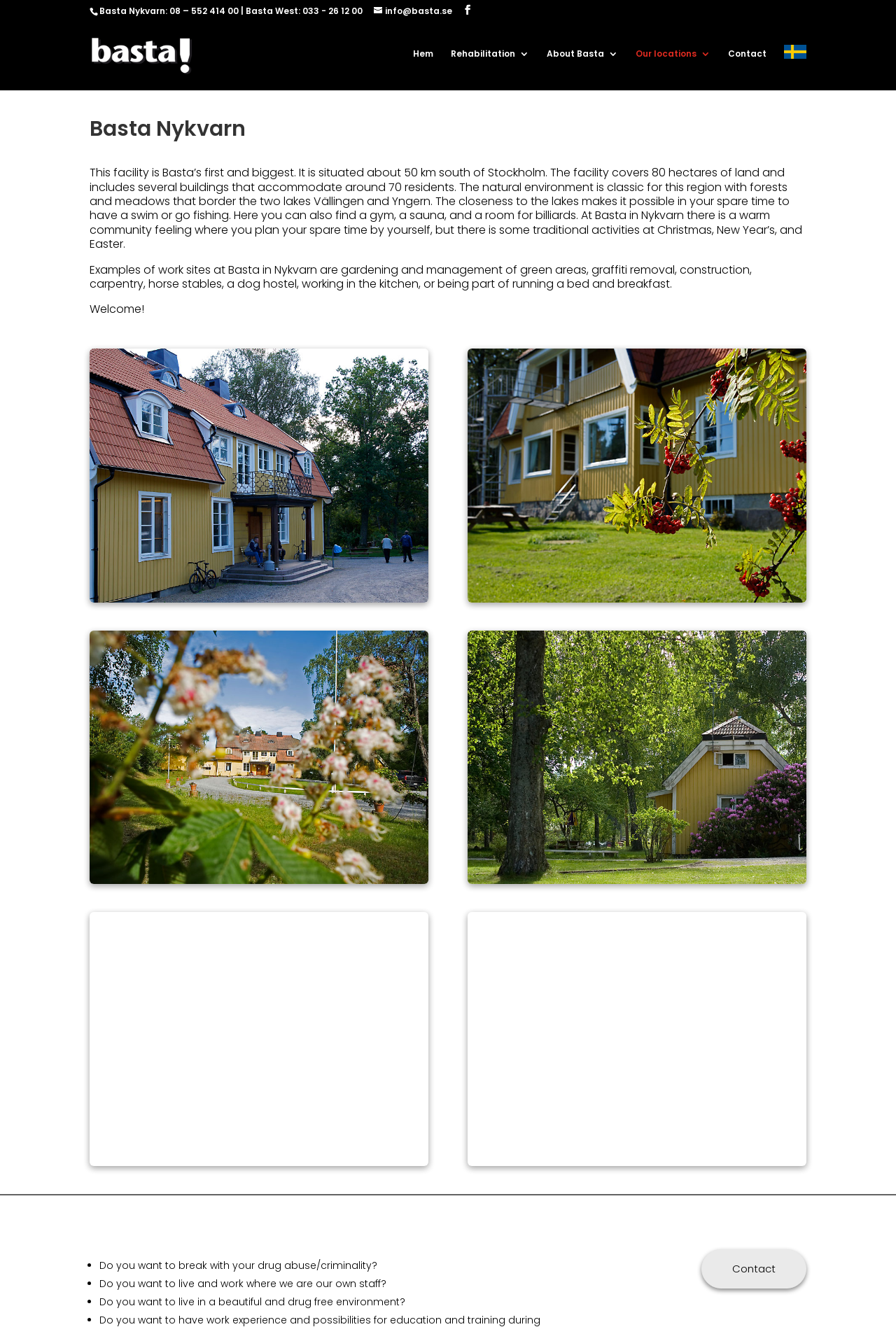Elaborate on the webpage's design and content in a detailed caption.

The webpage is about Basta Nykvarn, a facility located in Sweden. At the top, there is a header section with contact information, including a phone number and an email address. Next to the contact information, there are three icons, likely representing social media links. Below the header, there is a main navigation menu with links to different sections of the website, including "Hem" (Home), "Rehabilitation 3", "About Basta 3", "Our locations 3", and "Contact".

On the left side of the page, there is a search bar with a label "Sök efter:" (Search for:). Above the search bar, there is a heading "Basta Nykvarn" and a brief description of the facility, which is Basta's first and largest, situated about 50 km south of Stockholm. The description also mentions the facility's natural environment, amenities, and community feeling.

Below the description, there are three paragraphs of text. The first paragraph describes the facility's surroundings and activities available to residents. The second paragraph lists examples of work sites at Basta in Nykvarn, such as gardening, construction, and working in the kitchen. The third paragraph is a welcome message.

Further down the page, there is a list of three bullet points, each asking a question about wanting to break with drug abuse or criminality, live and work in a certain environment, or live in a beautiful and drug-free environment. At the bottom of the page, there is another "Contact" link.